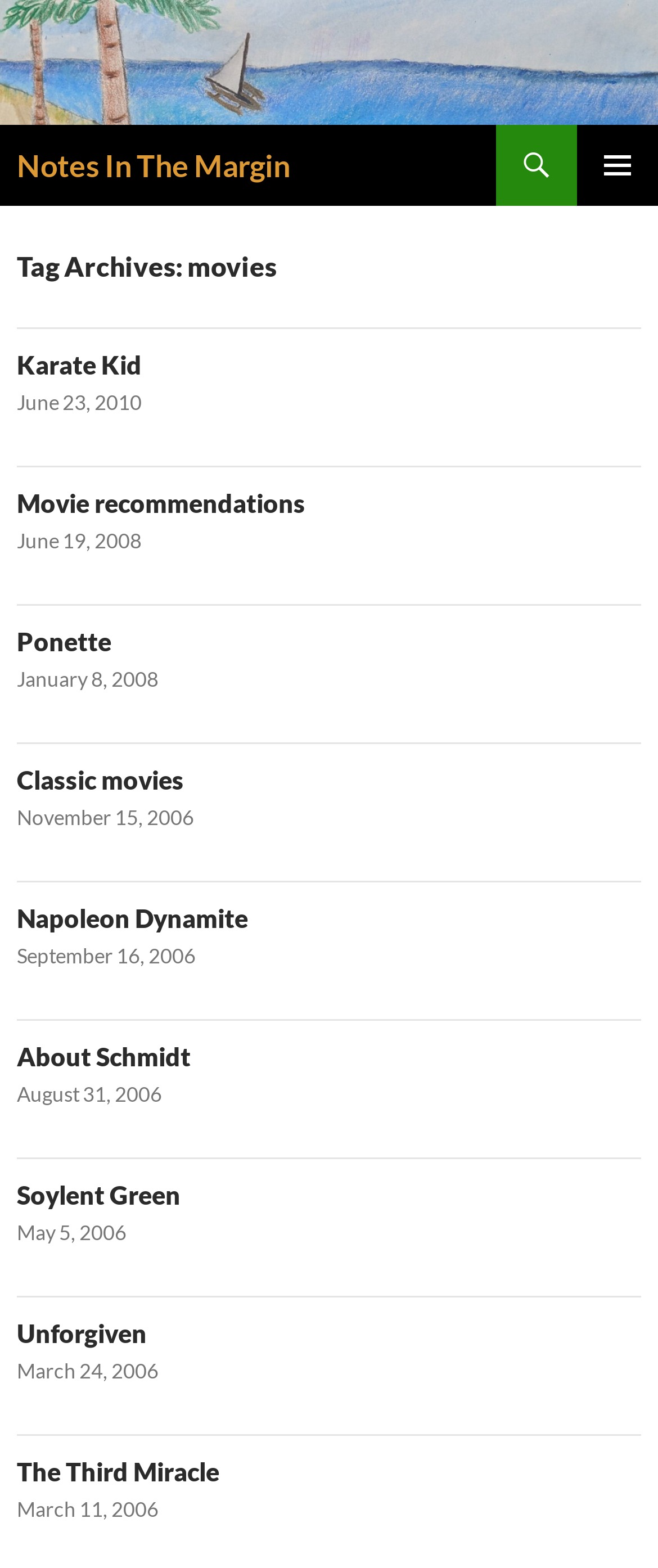Look at the image and write a detailed answer to the question: 
What is the category of the posts on this page?

The category of the posts on this page can be inferred from the heading 'Tag Archives: movies' which suggests that all the posts on this page are related to movies.